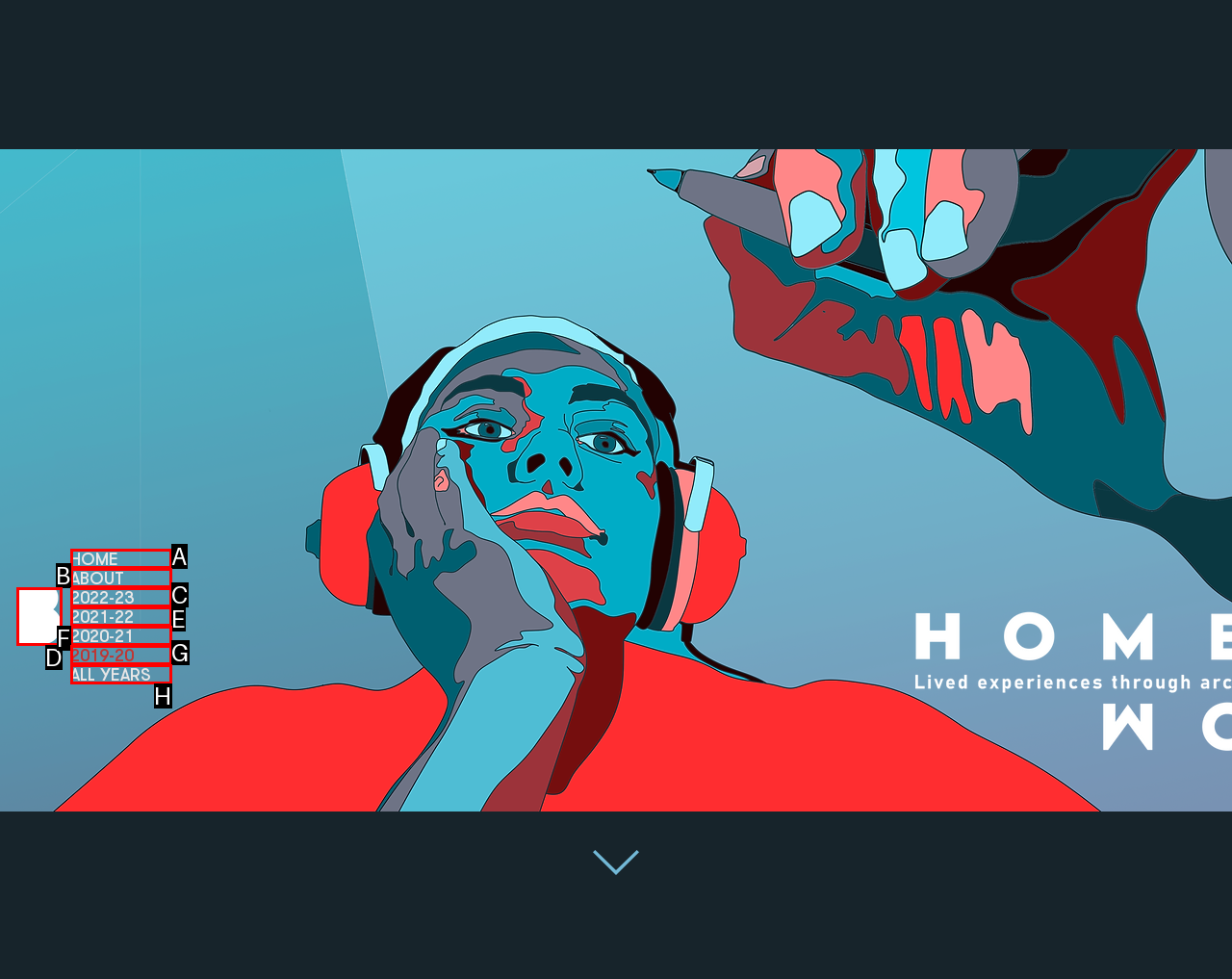Select the HTML element that should be clicked to accomplish the task: click on the UCL logo Reply with the corresponding letter of the option.

D